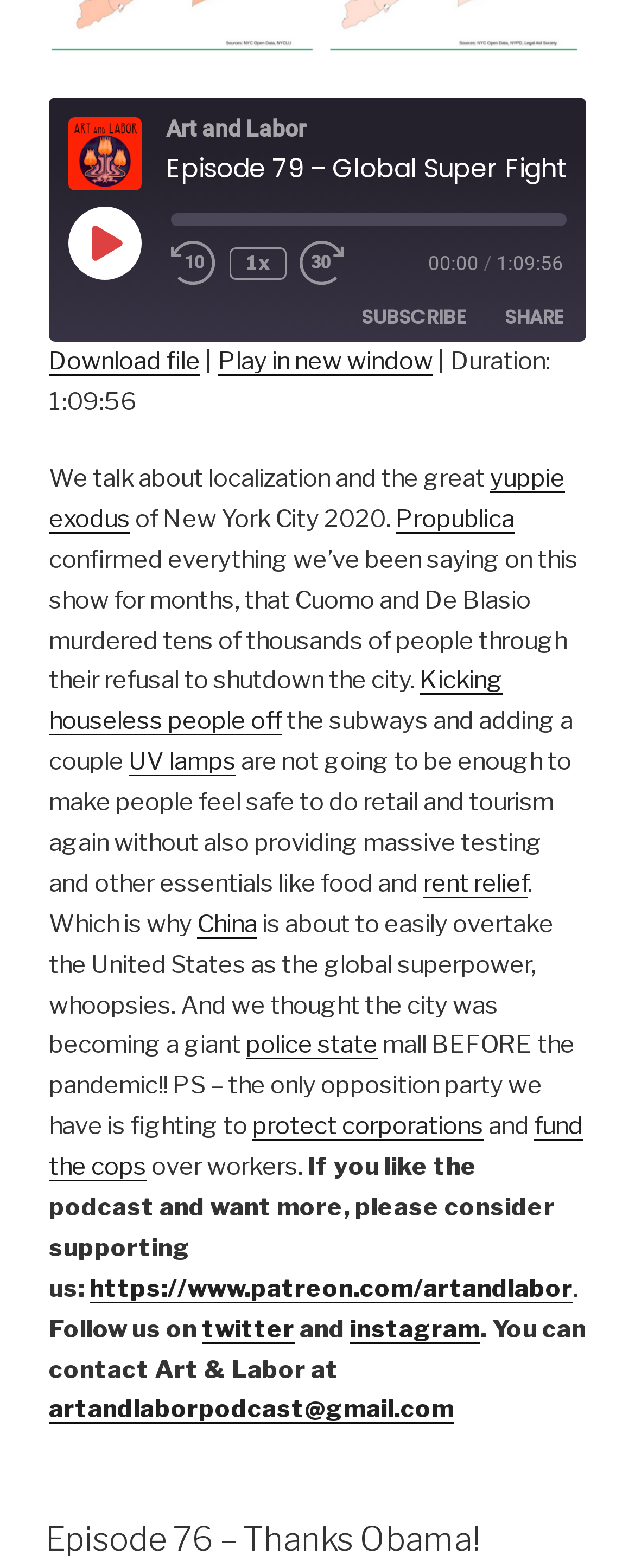Please identify the bounding box coordinates for the region that you need to click to follow this instruction: "Share the episode on Facebook".

[0.295, 0.246, 0.372, 0.277]